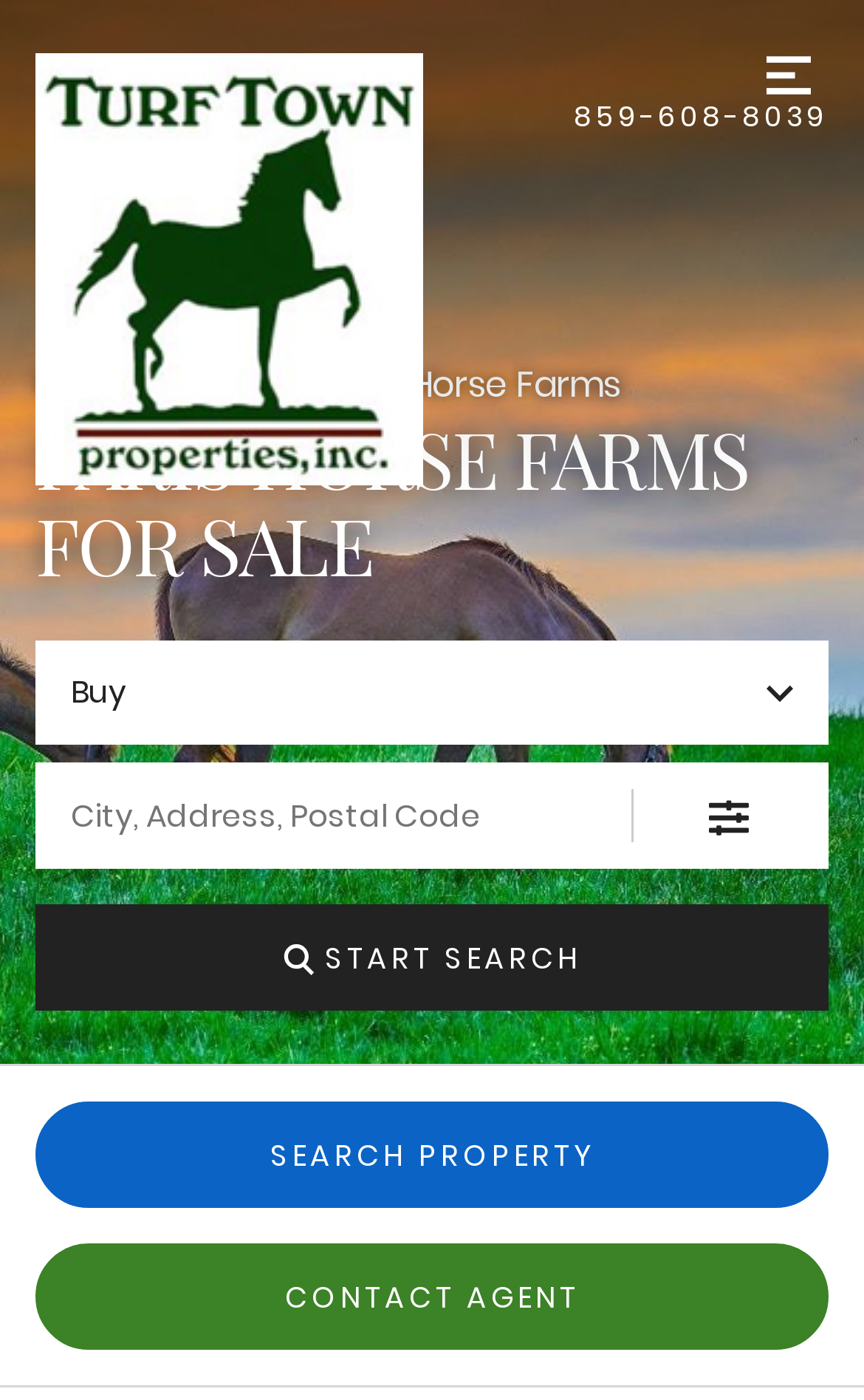Locate the bounding box coordinates of the clickable element to fulfill the following instruction: "open the menu". Provide the coordinates as four float numbers between 0 and 1 in the format [left, top, right, bottom].

[0.867, 0.025, 0.959, 0.082]